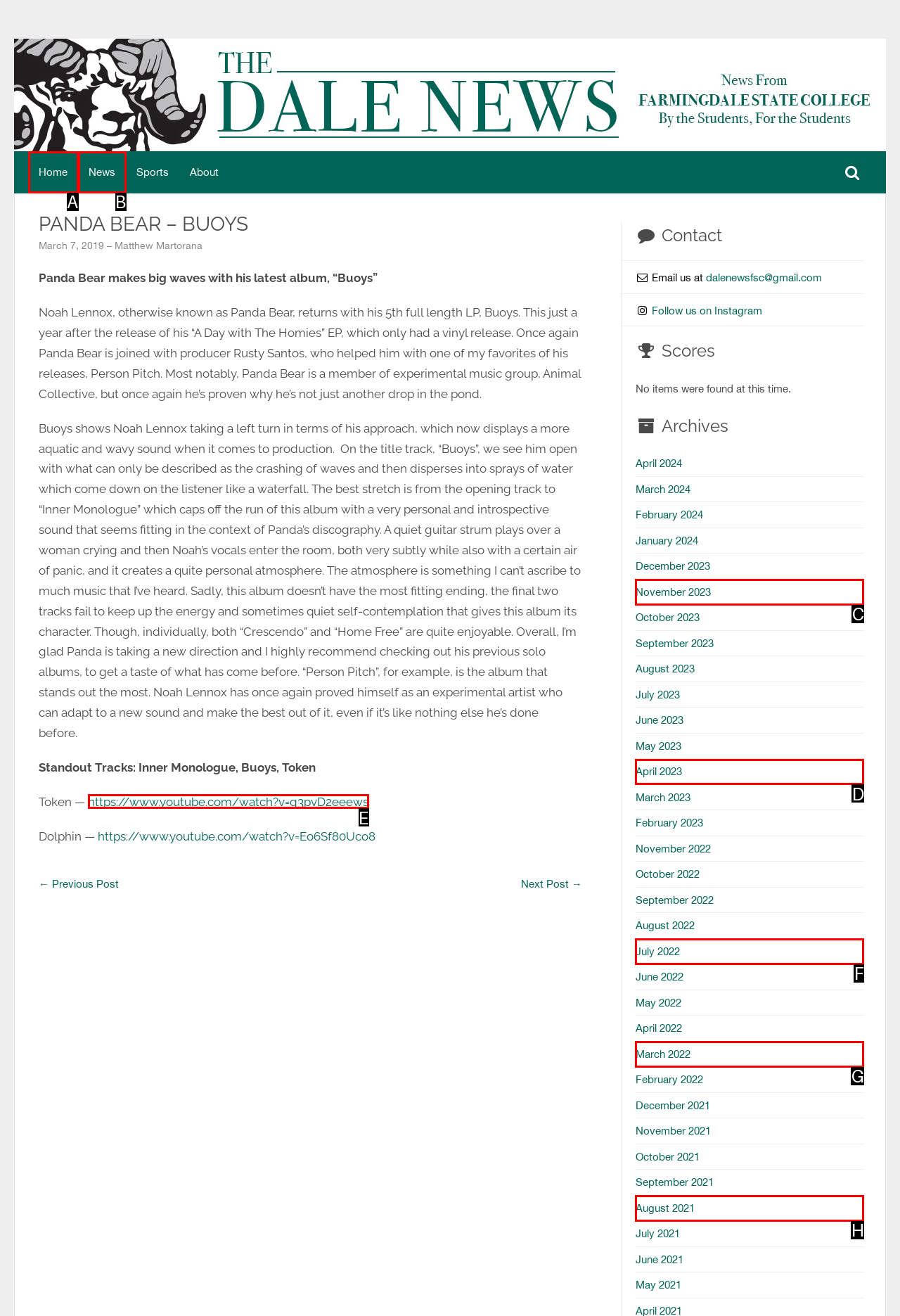Which option corresponds to the following element description: Home?
Please provide the letter of the correct choice.

A